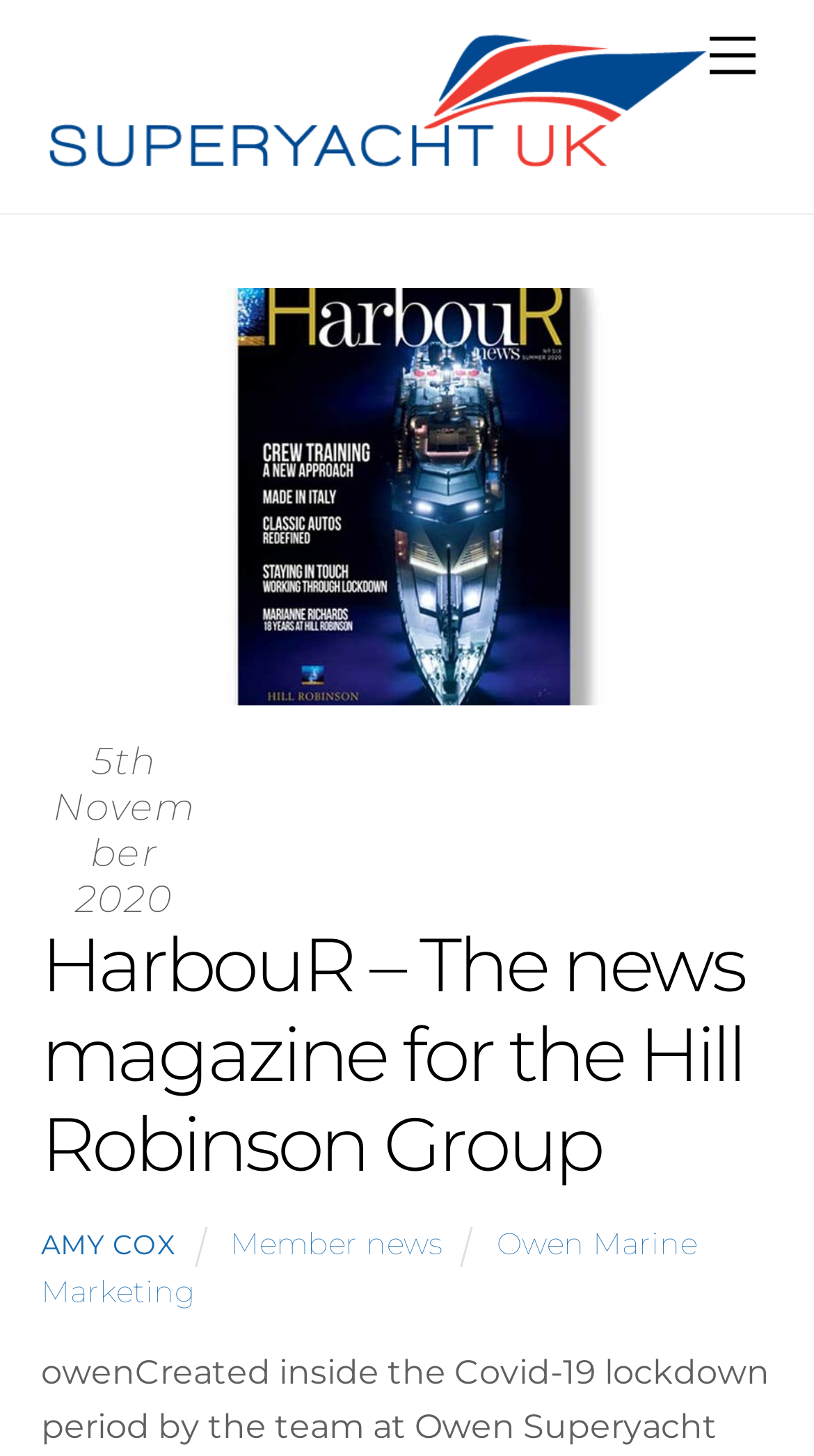Can you extract the primary headline text from the webpage?

HarbouR – The news magazine for the Hill Robinson Group